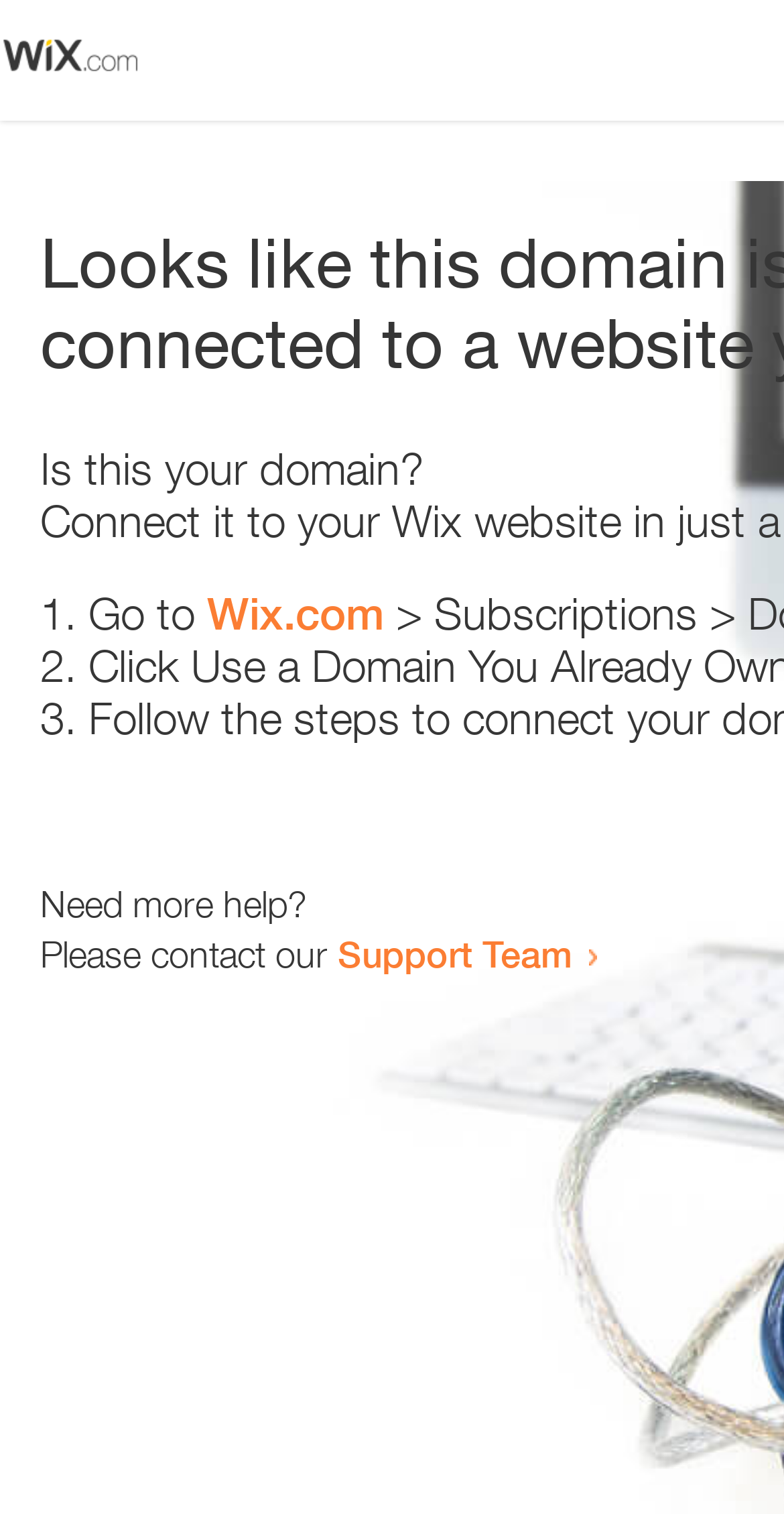Explain the webpage's design and content in an elaborate manner.

The webpage appears to be an error page, with a small image at the top left corner. Below the image, there is a question "Is this your domain?" in a prominent position. 

To the right of the question, there is a numbered list with three items. The first item starts with "1." and suggests going to "Wix.com". The second item starts with "2." and the third item starts with "3.", but their contents are not specified. 

Below the list, there is a section that offers help. It starts with the question "Need more help?" and provides a link to the "Support Team" for further assistance.